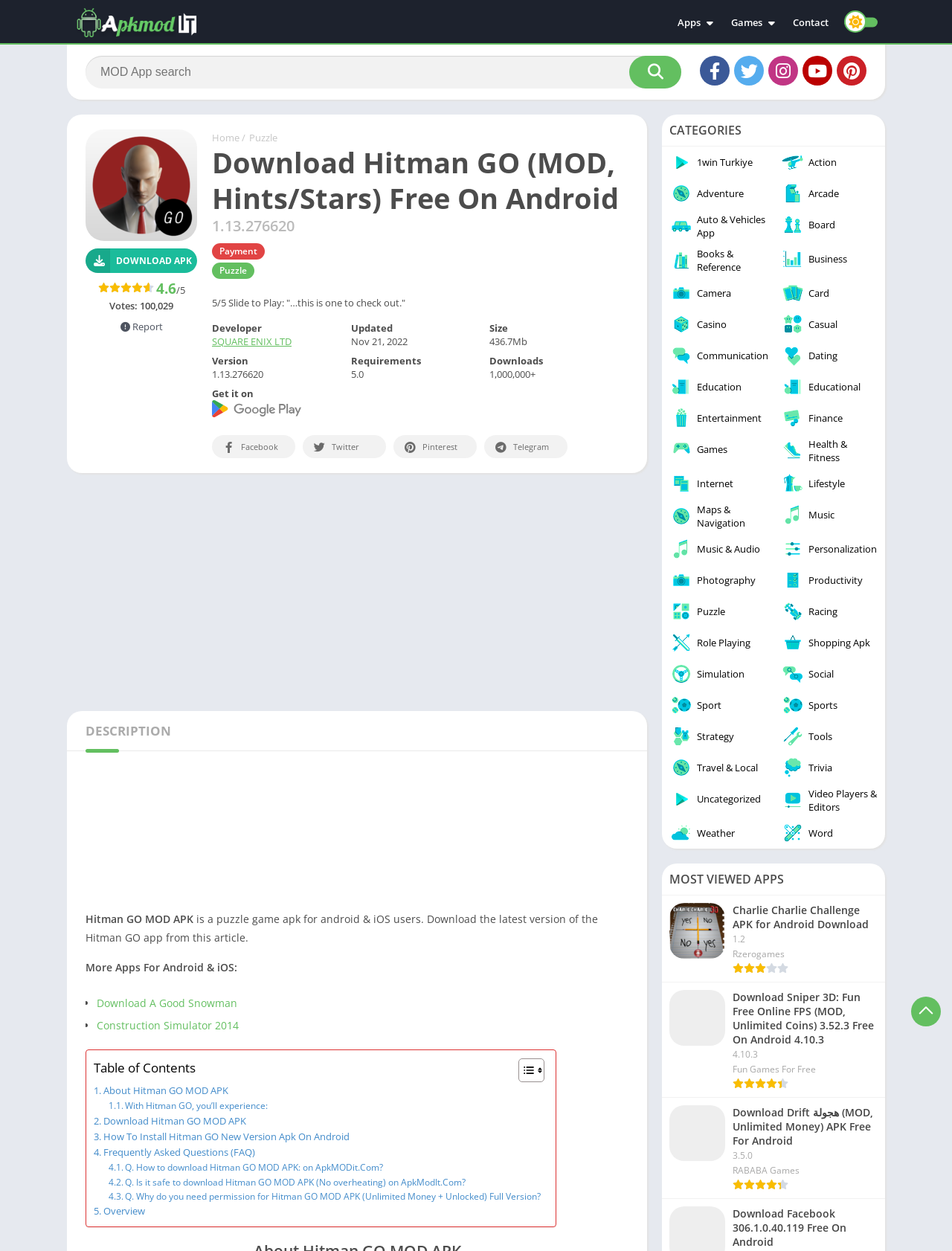Can you identify the bounding box coordinates of the clickable region needed to carry out this instruction: 'Browse Games category'? The coordinates should be four float numbers within the range of 0 to 1, stated as [left, top, right, bottom].

[0.756, 0.007, 0.82, 0.028]